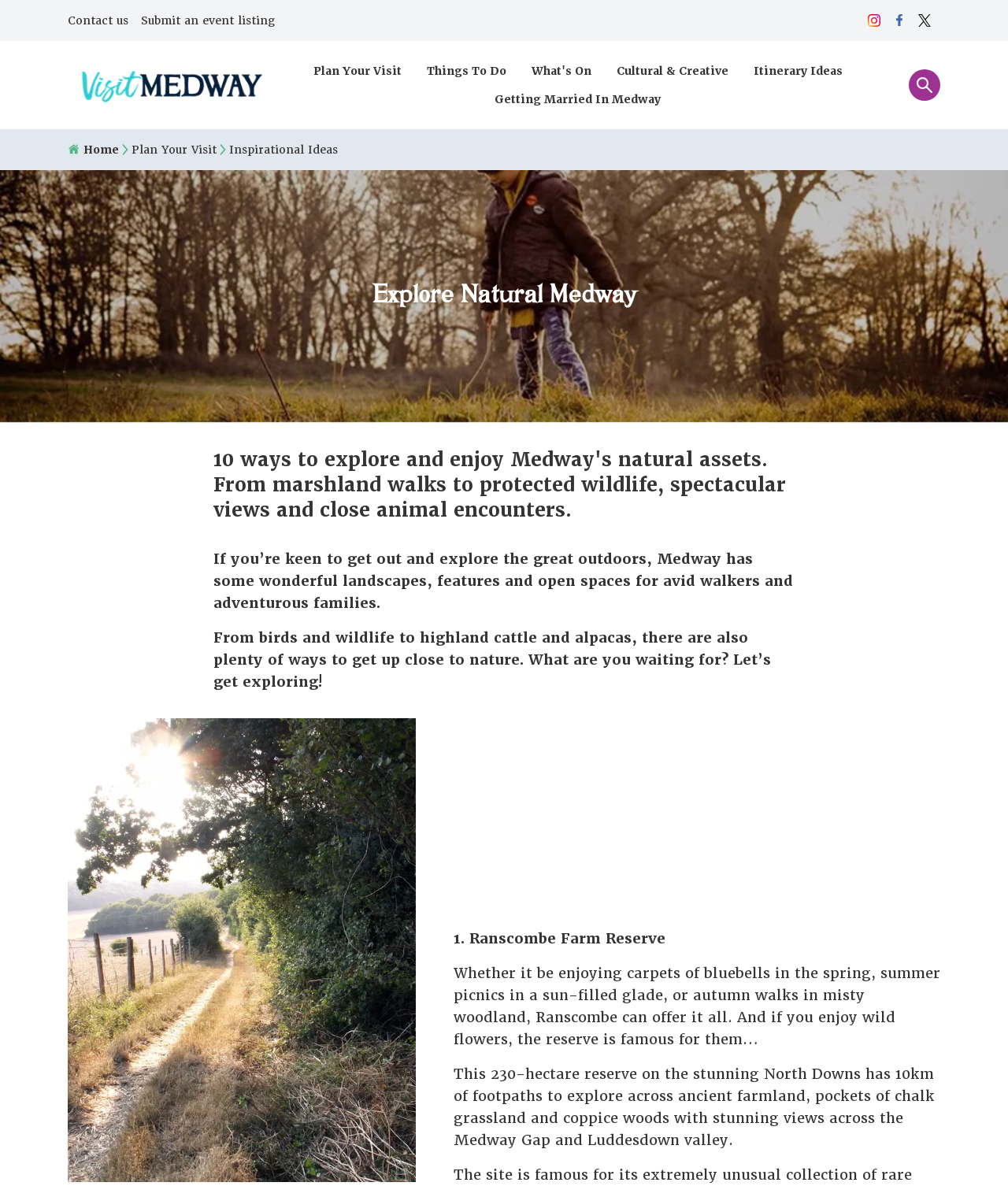Please locate the clickable area by providing the bounding box coordinates to follow this instruction: "Go to homepage".

[0.067, 0.045, 0.274, 0.099]